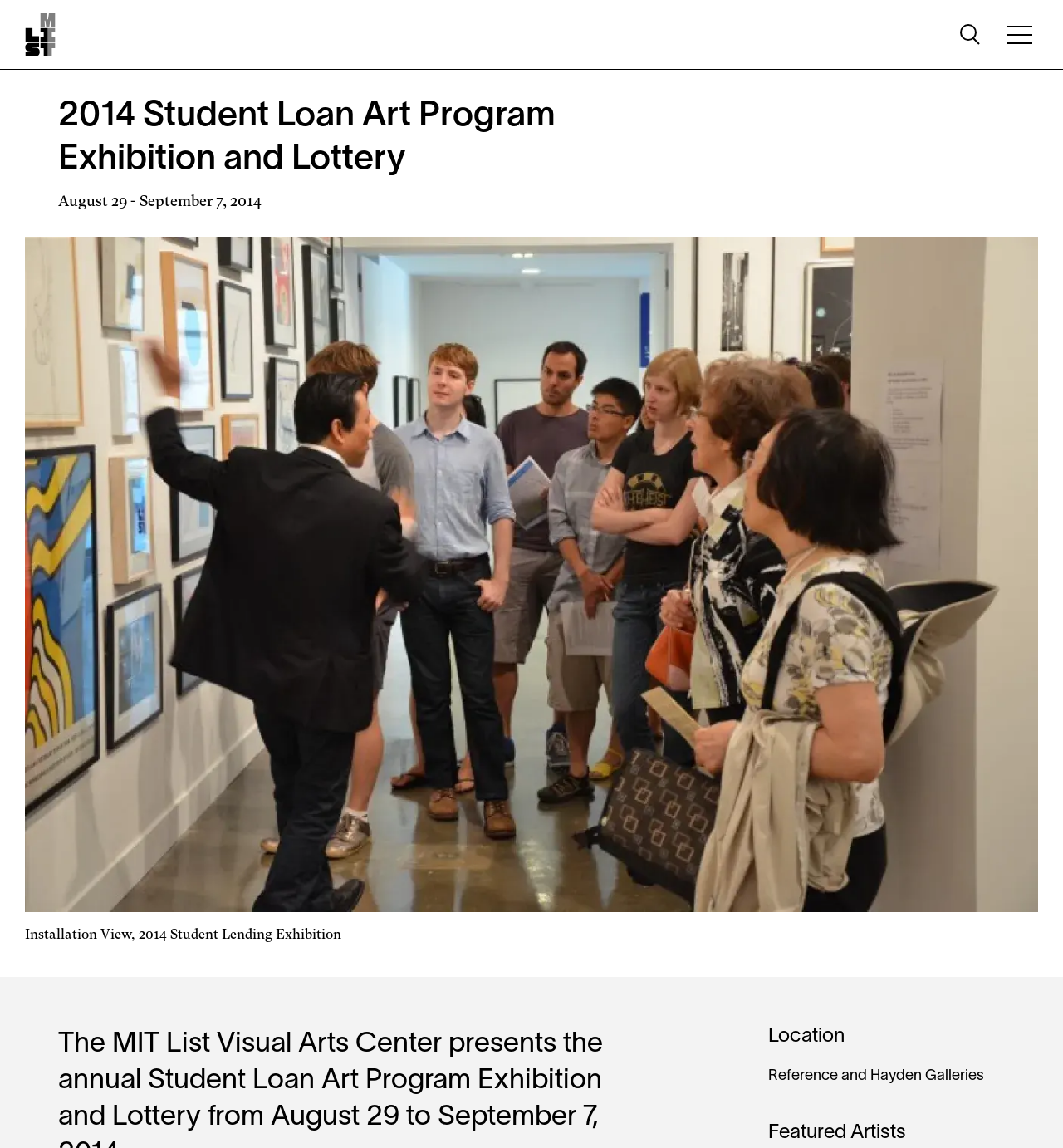Please find the main title text of this webpage.

2014 Student Loan Art Program Exhibition and Lottery